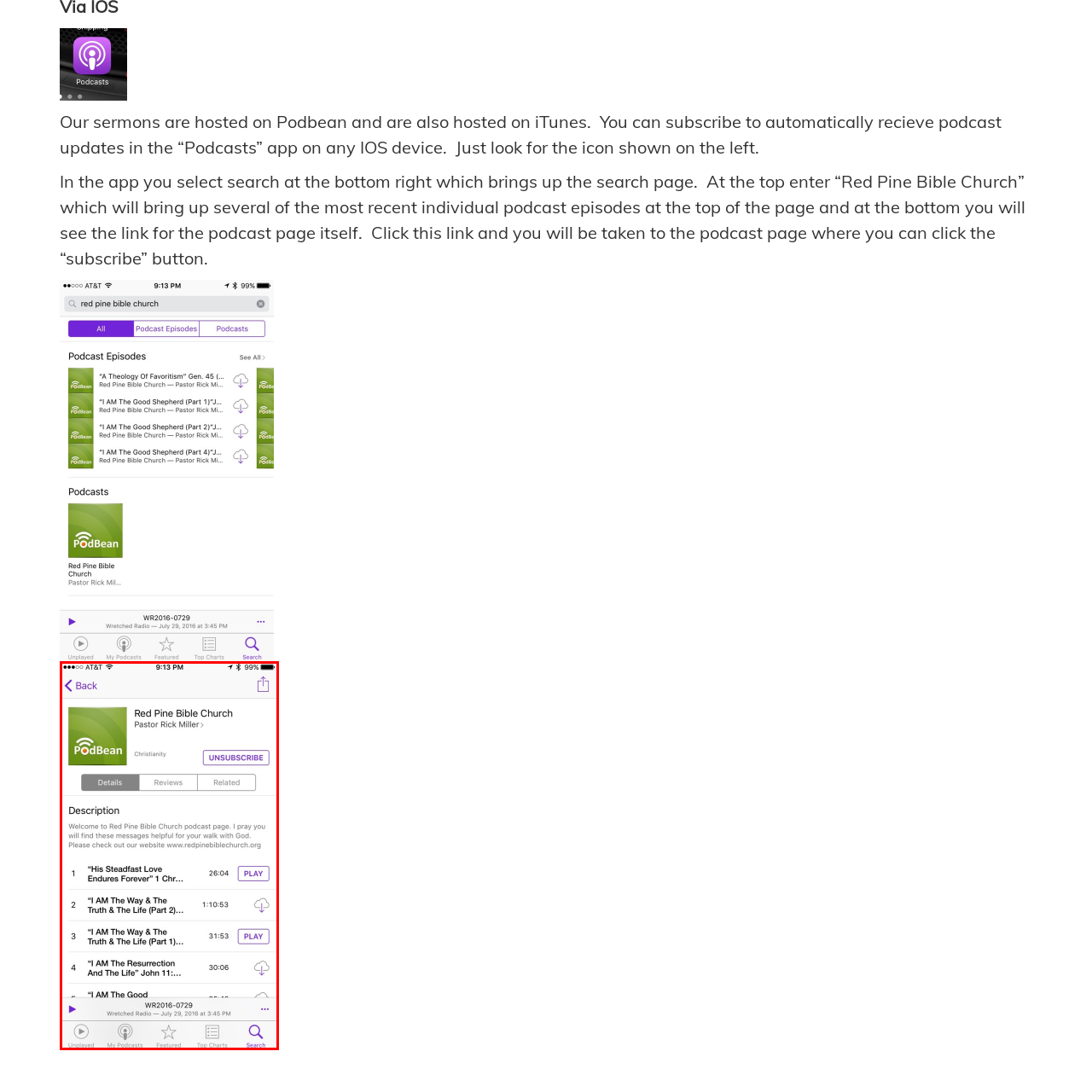Concentrate on the image marked by the red box, What is the name of the host?
 Your answer should be a single word or phrase.

Pastor Rick Miller